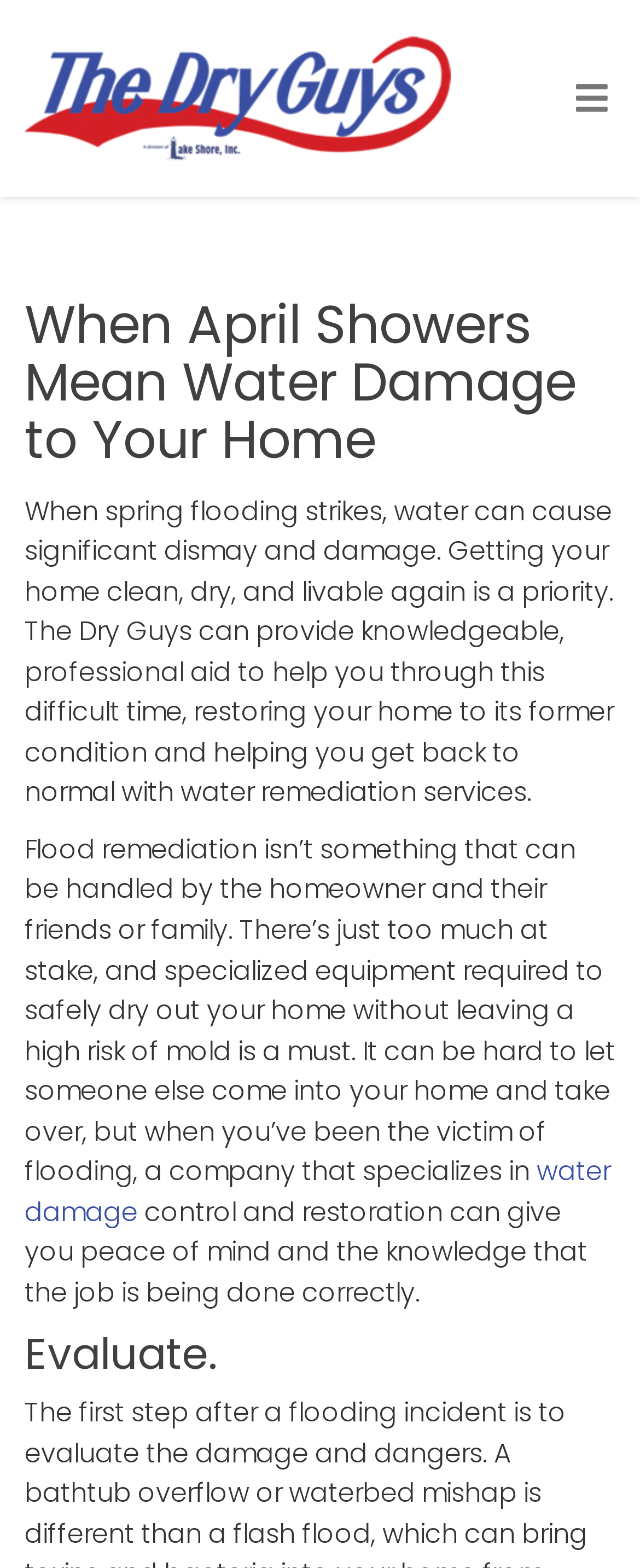What is the headline of the webpage?

When April Showers Mean Water Damage to Your Home